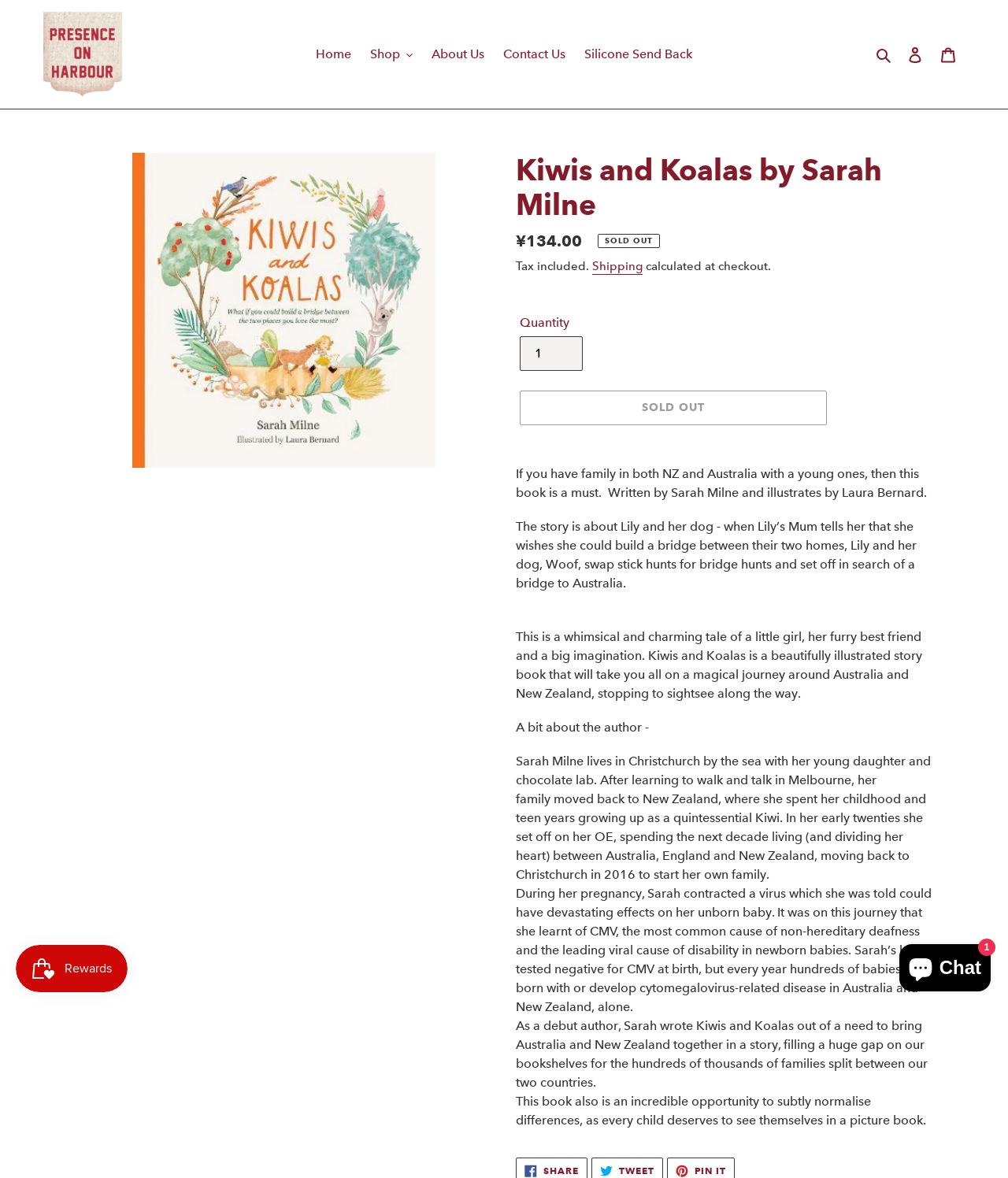Who illustrates the book? From the image, respond with a single word or brief phrase.

Laura Bernard